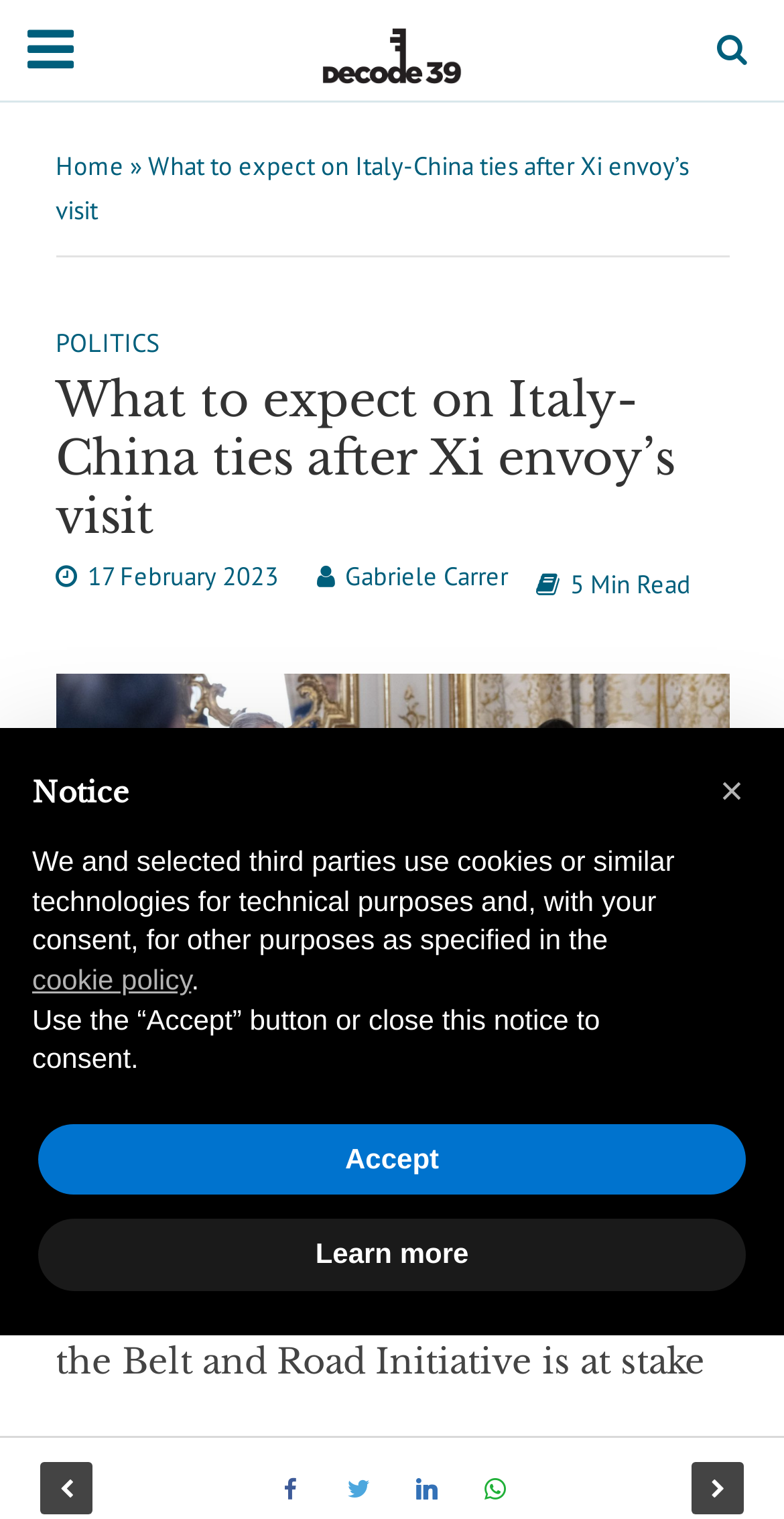Please find the top heading of the webpage and generate its text.

What to expect on Italy-China ties after Xi envoy’s visit